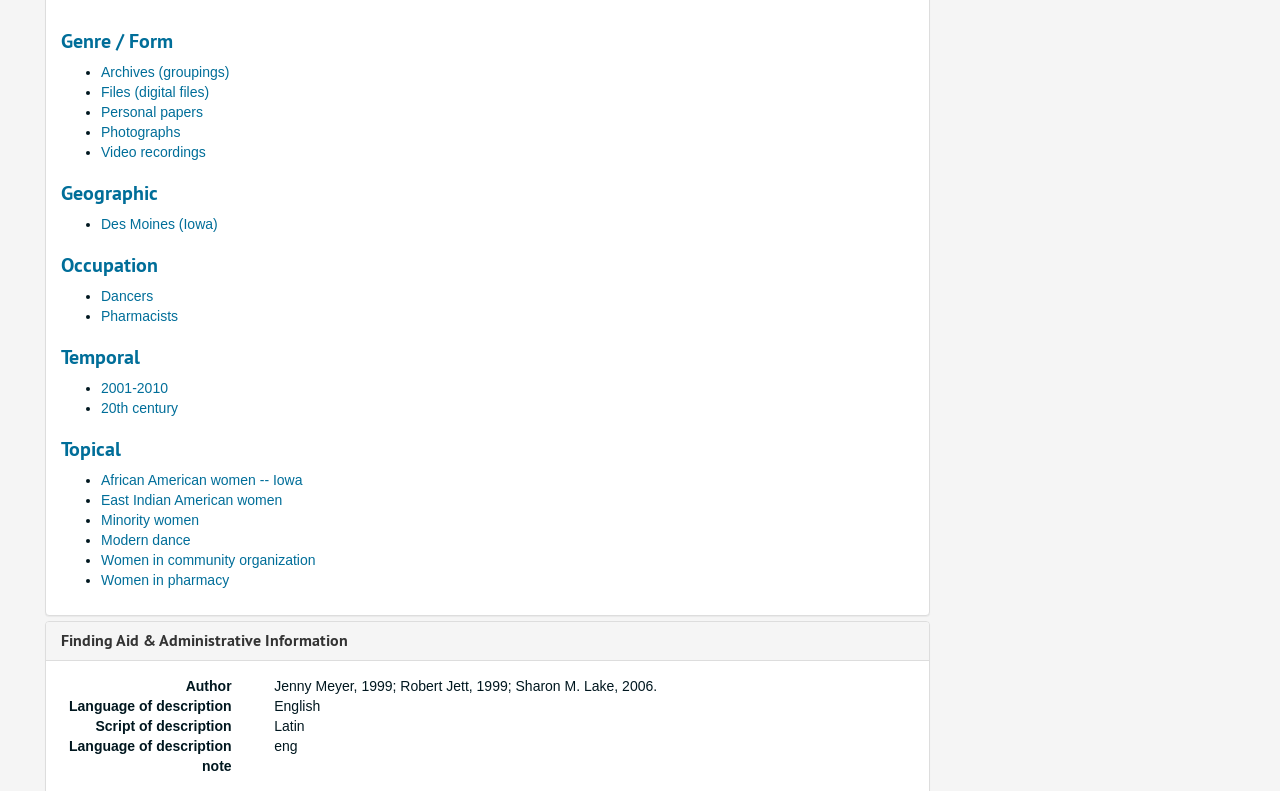Please identify the bounding box coordinates of the clickable area that will fulfill the following instruction: "Explore Des Moines (Iowa)". The coordinates should be in the format of four float numbers between 0 and 1, i.e., [left, top, right, bottom].

[0.079, 0.273, 0.17, 0.294]